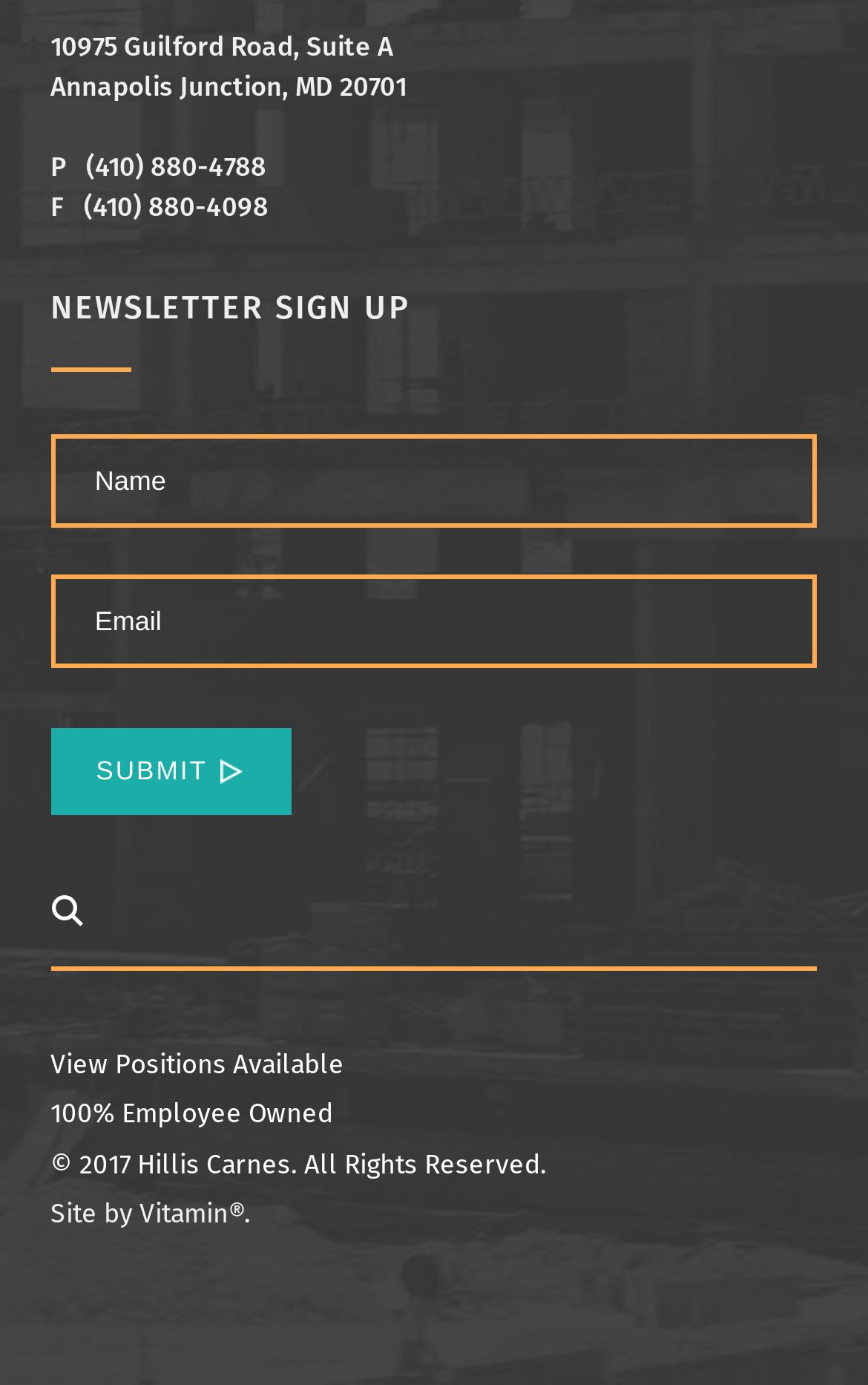What is the company's ownership structure?
Using the visual information from the image, give a one-word or short-phrase answer.

100% Employee Owned